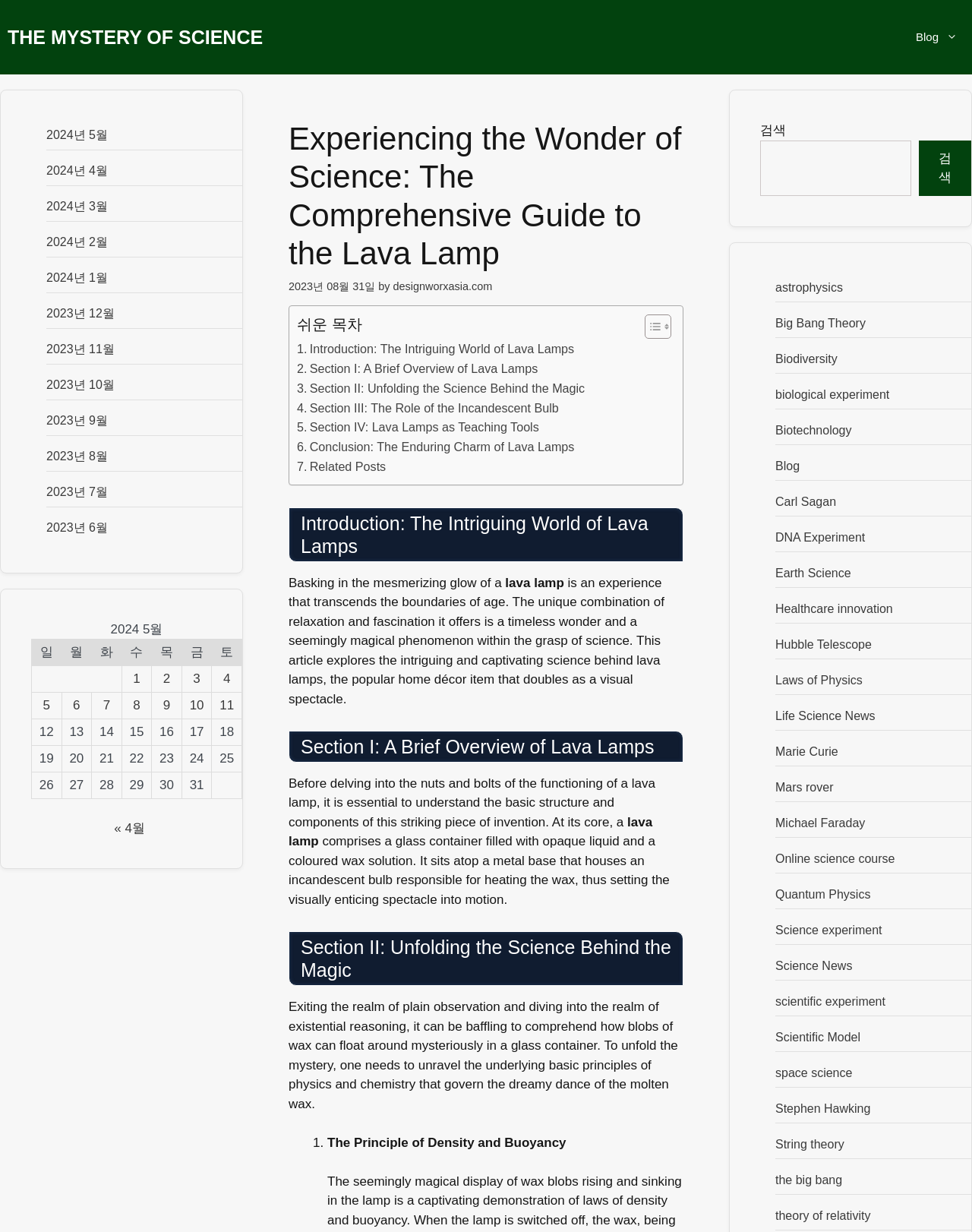Determine the bounding box of the UI component based on this description: "Big Bang Theory". The bounding box coordinates should be four float values between 0 and 1, i.e., [left, top, right, bottom].

[0.798, 0.257, 0.891, 0.267]